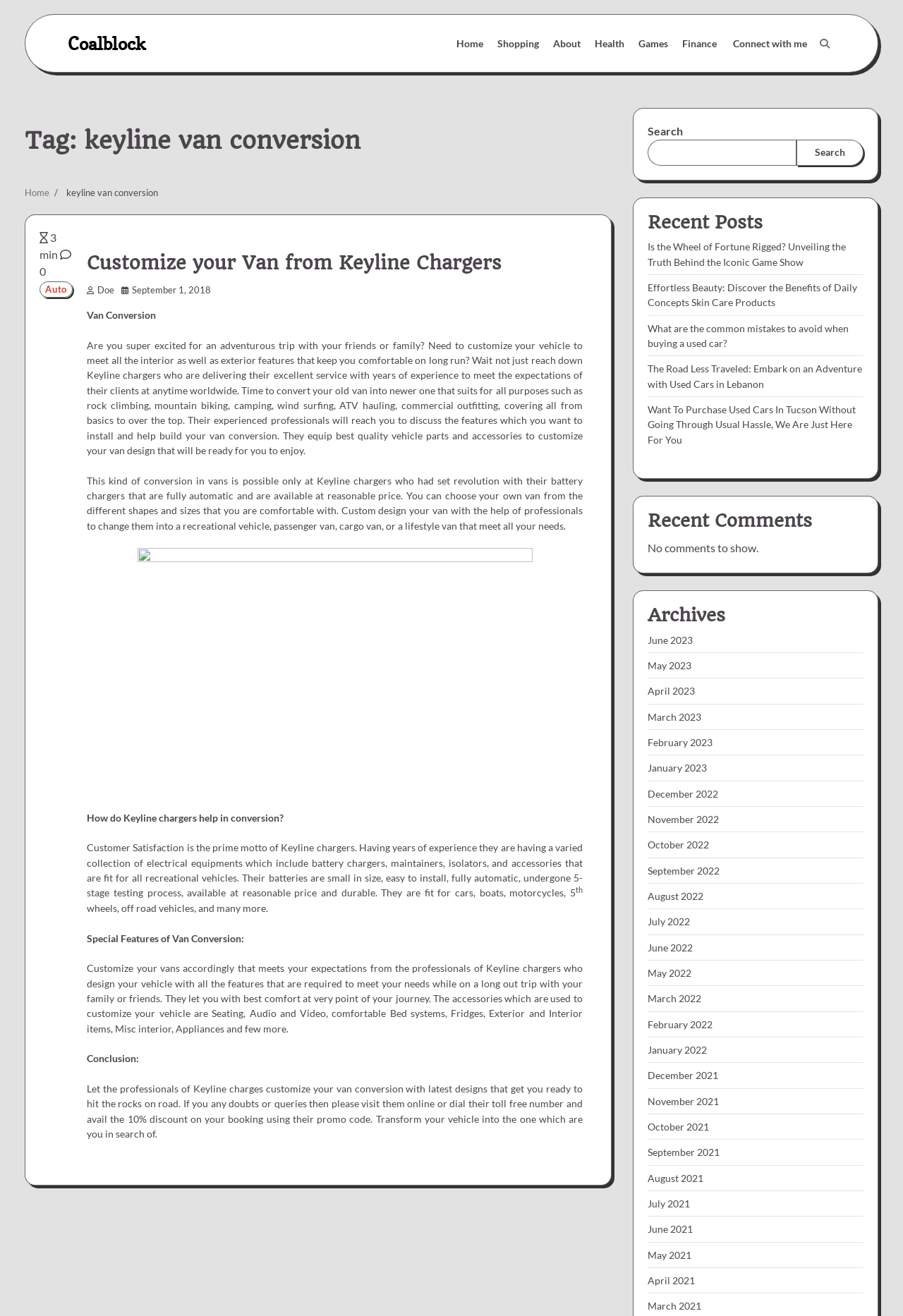Please identify the bounding box coordinates of the clickable region that I should interact with to perform the following instruction: "Read 'Customize your Van from Keyline Chargers'". The coordinates should be expressed as four float numbers between 0 and 1, i.e., [left, top, right, bottom].

[0.096, 0.191, 0.556, 0.208]